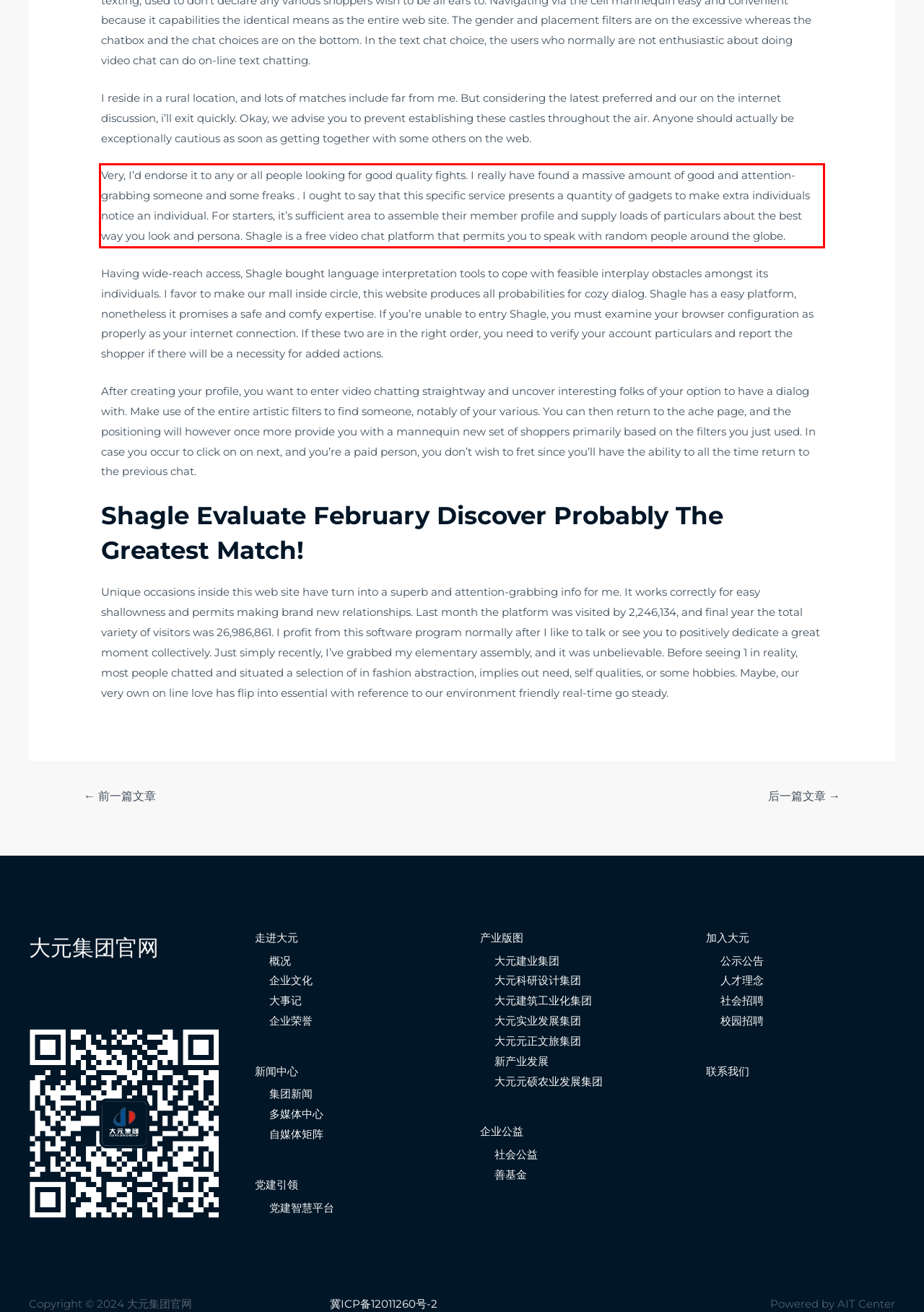Please identify and extract the text content from the UI element encased in a red bounding box on the provided webpage screenshot.

Very, I’d endorse it to any or all people looking for good quality fights. I really have found a massive amount of good and attention-grabbing someone and some freaks . I ought to say that this specific service presents a quantity of gadgets to make extra individuals notice an individual. For starters, it’s sufficient area to assemble their member profile and supply loads of particulars about the best way you look and persona. Shagle is a free video chat platform that permits you to speak with random people around the globe.